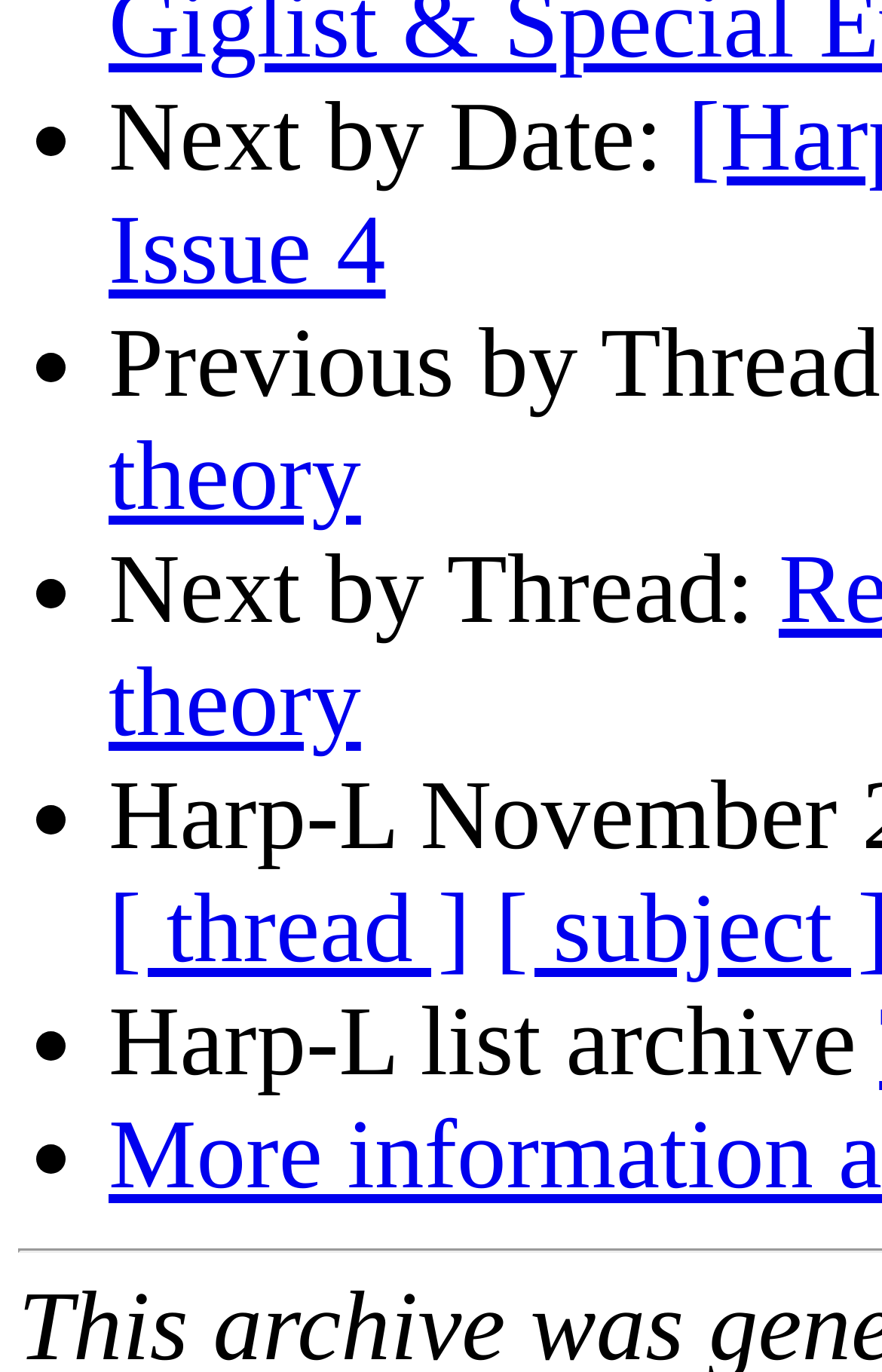How many navigation options are available? Please answer the question using a single word or phrase based on the image.

5